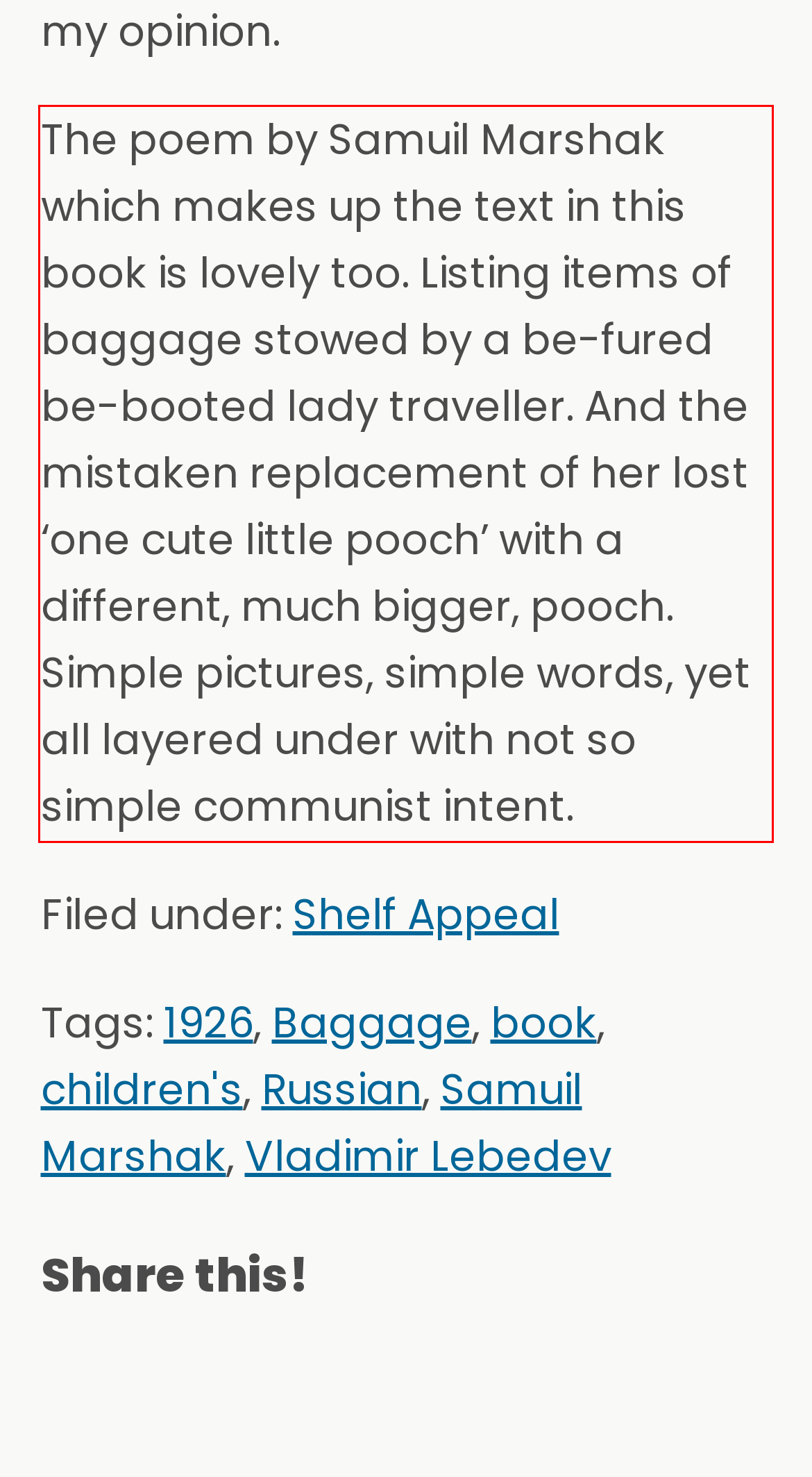From the given screenshot of a webpage, identify the red bounding box and extract the text content within it.

The poem by Samuil Marshak which makes up the text in this book is lovely too. Listing items of baggage stowed by a be-fured be-booted lady traveller. And the mistaken replacement of her lost ‘one cute little pooch’ with a different, much bigger, pooch. Simple pictures, simple words, yet all layered under with not so simple communist intent.